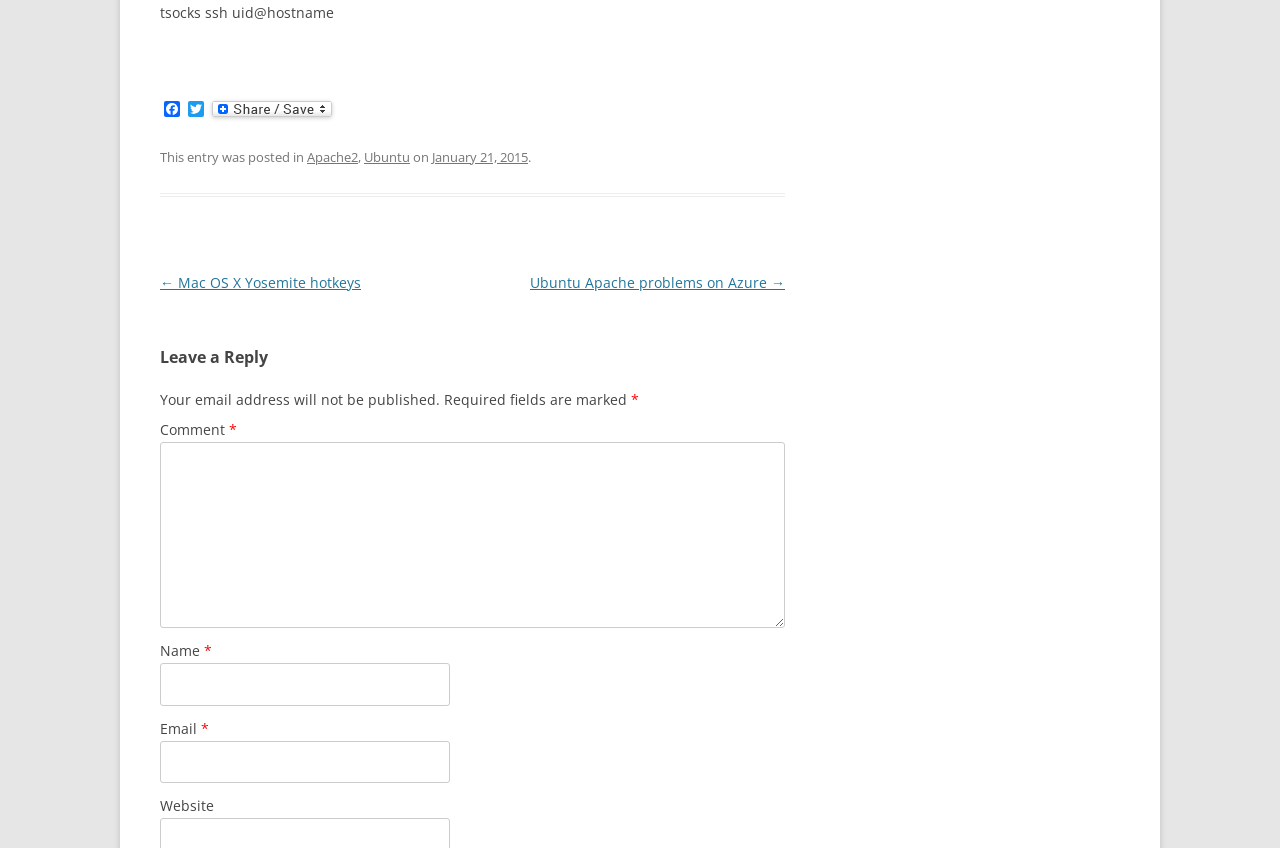Locate the bounding box coordinates of the clickable area needed to fulfill the instruction: "Click on Share".

[0.162, 0.119, 0.262, 0.14]